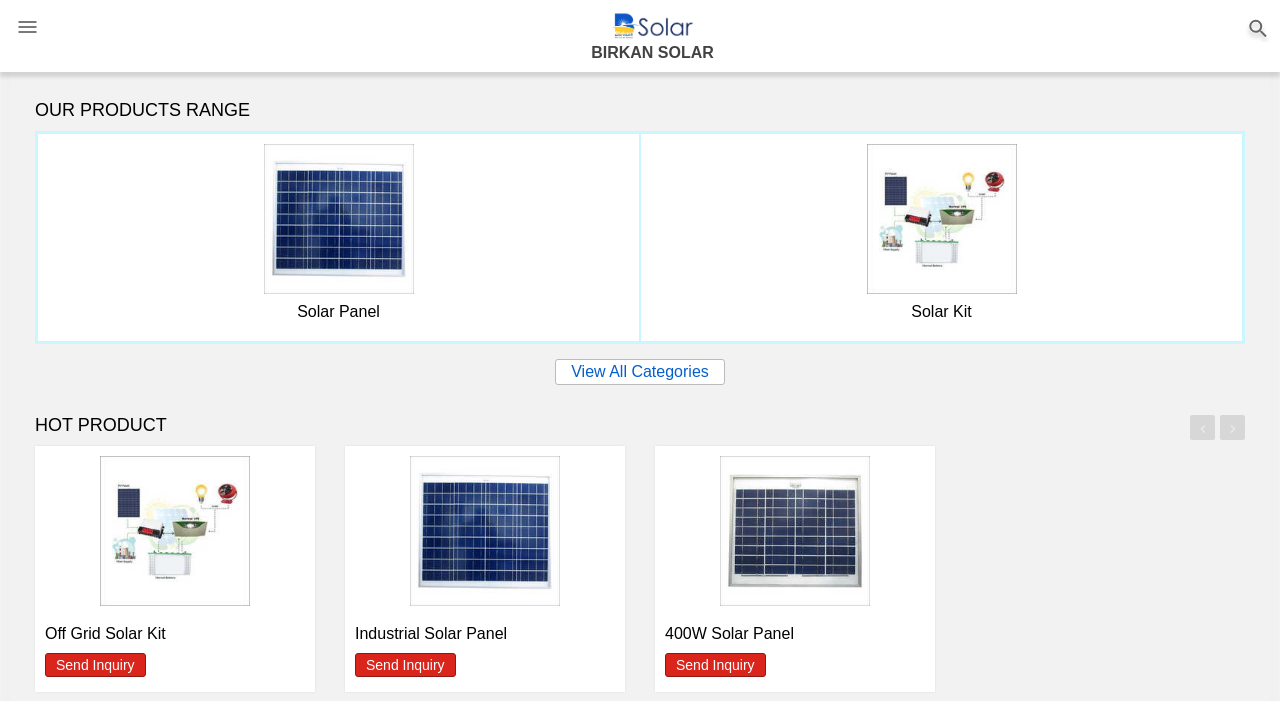Give an extensive and precise description of the webpage.

The webpage is about BIRKAN SOLAR, a manufacturer and supplier of off-grid solar kits and industrial solar panels. At the top left corner, there is a small image of a home icon, and at the top right corner, there is another identical home icon. Below these icons, the company name "BIRKAN SOLAR" is displayed as a link.

The main content of the webpage is divided into two sections. The first section is titled "OUR PRODUCTS RANGE" and features four links to different products: "Solar Panel", "Solar Kit", "Off Grid Solar Kit", and "Industrial Solar Panel". Each product link has a corresponding image displayed to its right. The images are positioned vertically, with the "Solar Panel" image at the top and the "Industrial Solar Panel" image at the bottom.

The second section is titled "HOT PRODUCT" and features three links to specific products: "Off Grid Solar Kit", "Industrial Solar Panel", and "400W Solar Panel". Each product link has a corresponding image displayed to its right, similar to the first section. Below each product link, there is a "Send Inquiry" link.

At the bottom of the webpage, there are two arrow icons, a right arrow and a left arrow, which are likely used for navigation.

Overall, the webpage provides a concise overview of BIRKAN SOLAR's product range, with clear categorization and easy navigation.